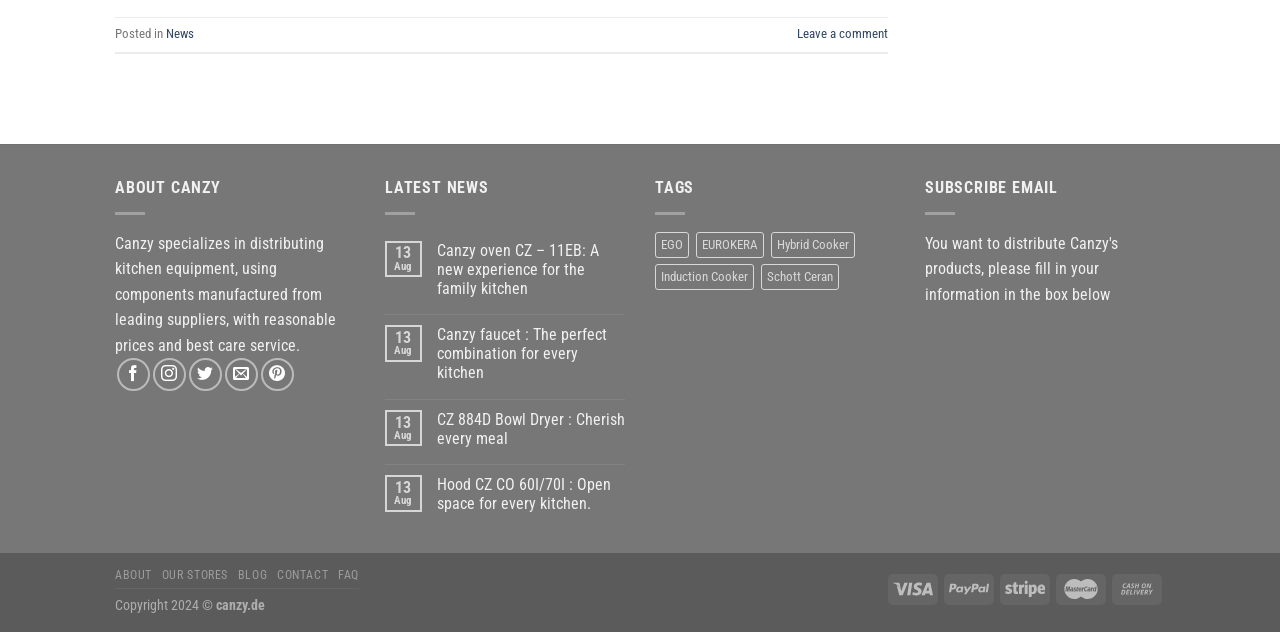Analyze the image and give a detailed response to the question:
What is the date of the latest news posts?

The date of the latest news posts can be found in the 'LATEST NEWS' section, where each news post has a date listed in the format '13 Aug'.